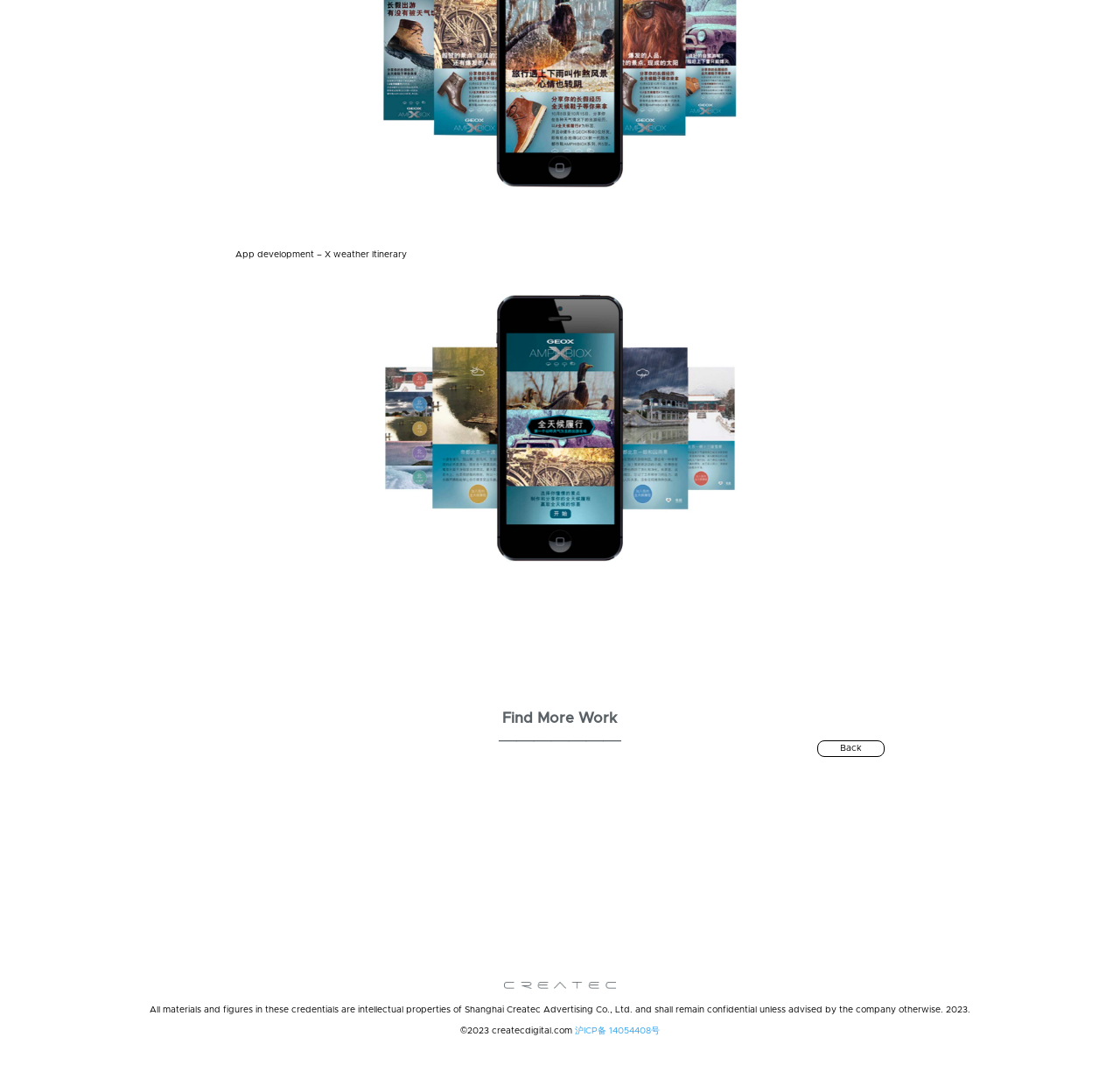Find the bounding box coordinates for the UI element whose description is: "Find More Work". The coordinates should be four float numbers between 0 and 1, in the format [left, top, right, bottom].

[0.449, 0.668, 0.551, 0.681]